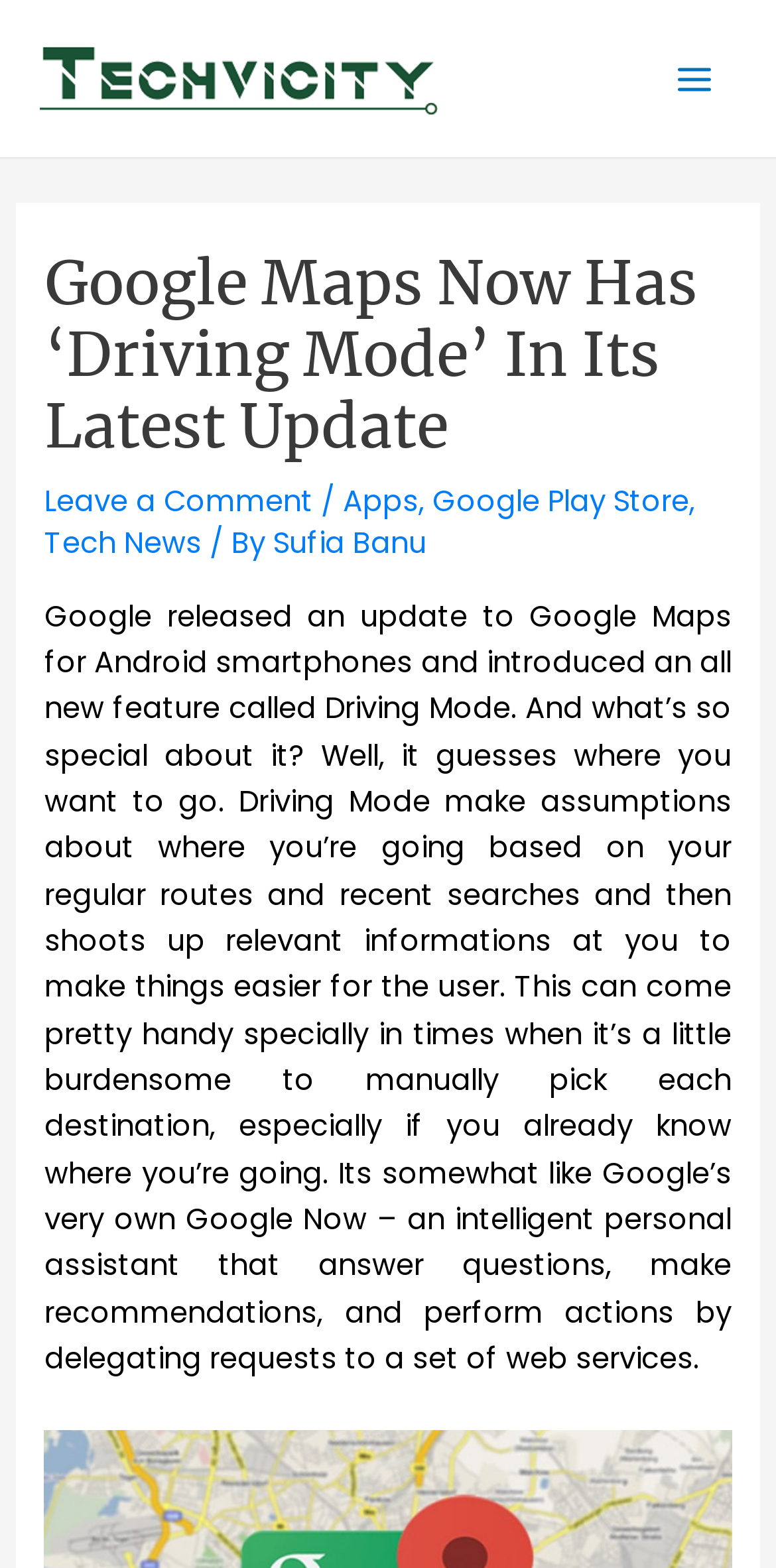Please provide a one-word or phrase answer to the question: 
What is the purpose of Driving Mode?

To guess where you want to go